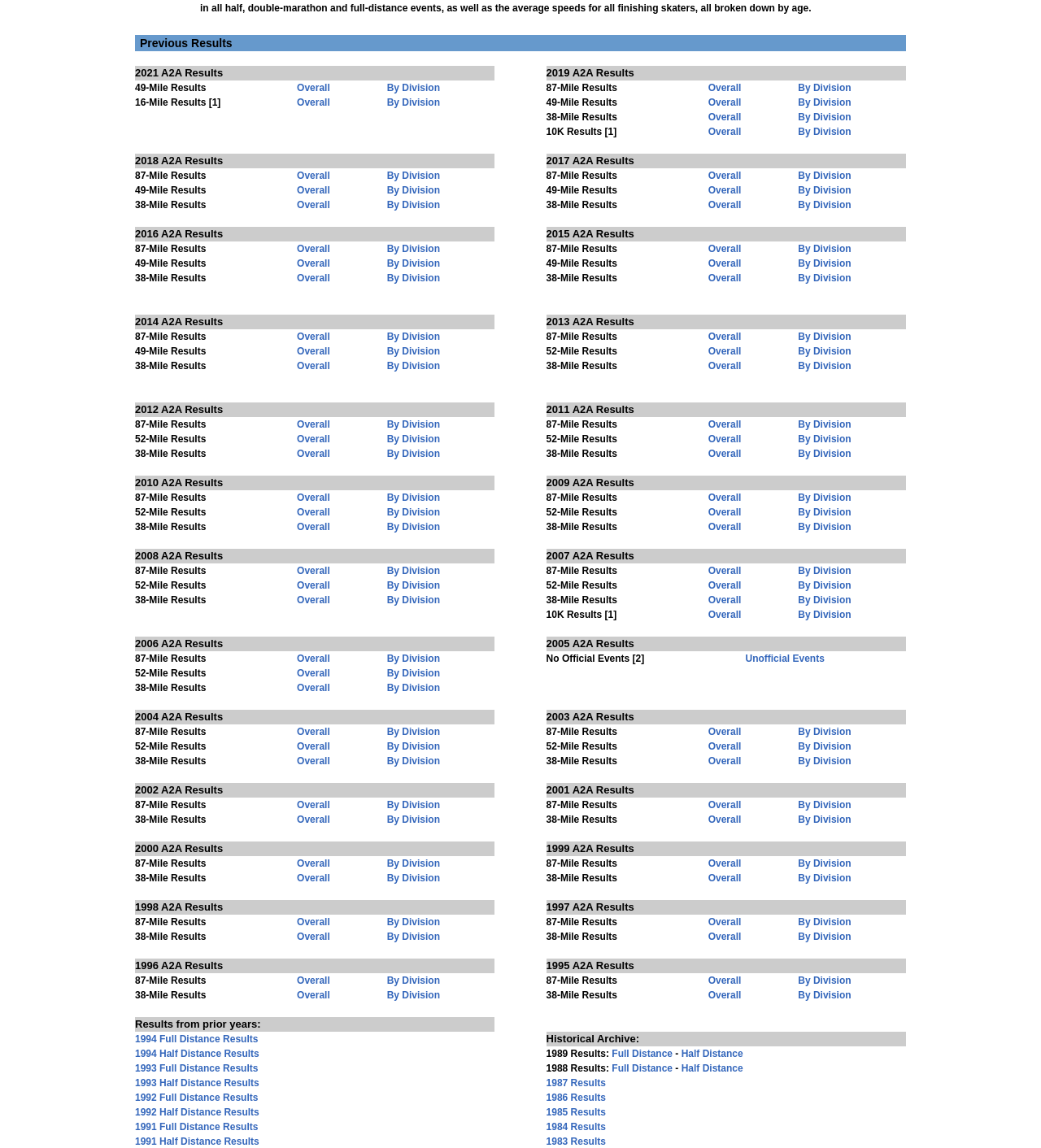What is the year of the first A2A Results?
Provide an in-depth and detailed answer to the question.

I found the answer by looking at the first row of the table, which contains the text '2021 A2A Results'. This suggests that the year of the first A2A Results is 2021.